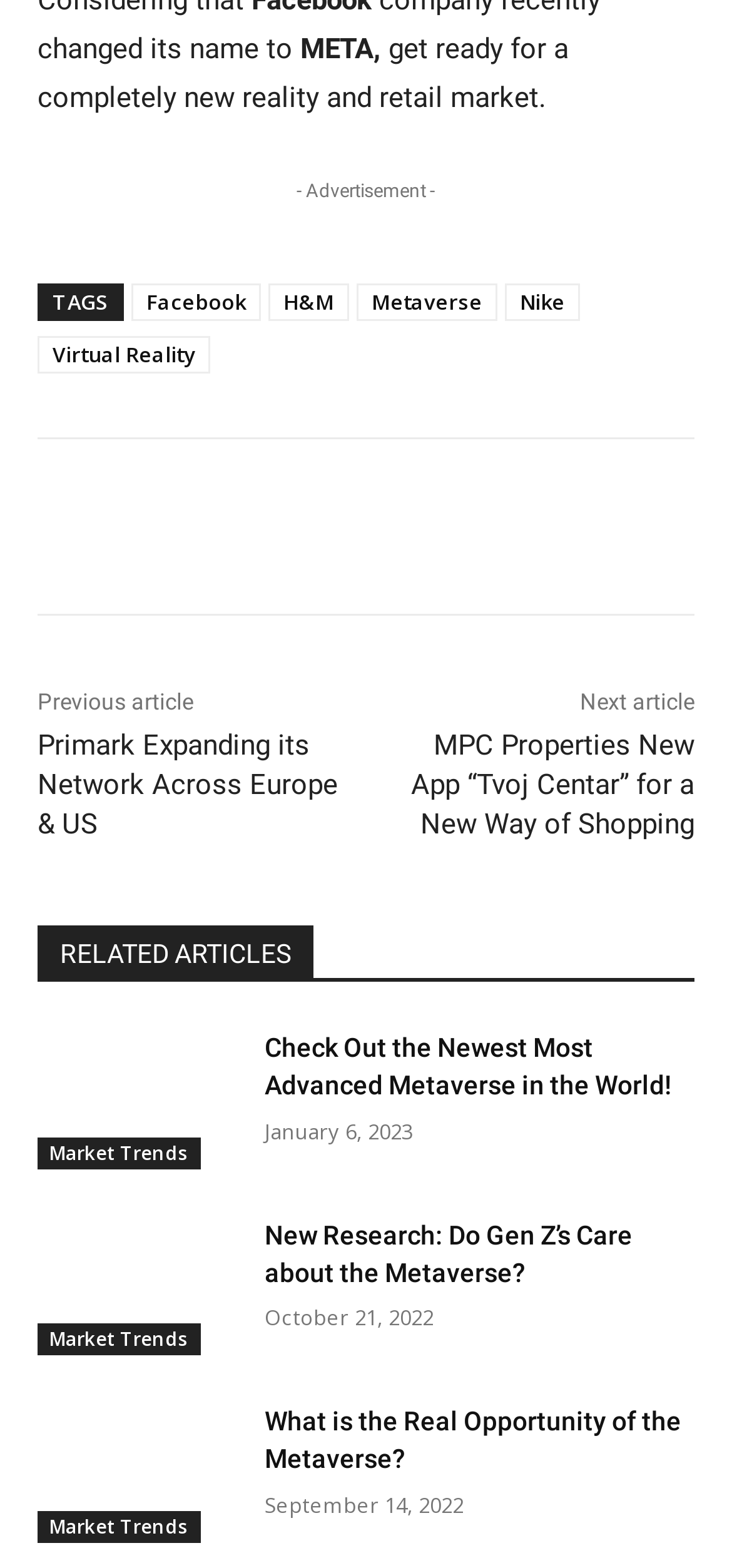How many related articles are present?
Use the image to give a comprehensive and detailed response to the question.

I can see five related article links on the webpage, including 'Primark Expanding its Network Across Europe & US', 'MPC Properties New App “Tvoj Centar” for a New Way of Shopping', 'Check Out the Newest Most Advanced Metaverse in the World!', 'New Research: Do Gen Z’s Care about the Metaverse?', and 'What is the Real Opportunity of the Metaverse?'. These links are located near the bottom of the webpage.